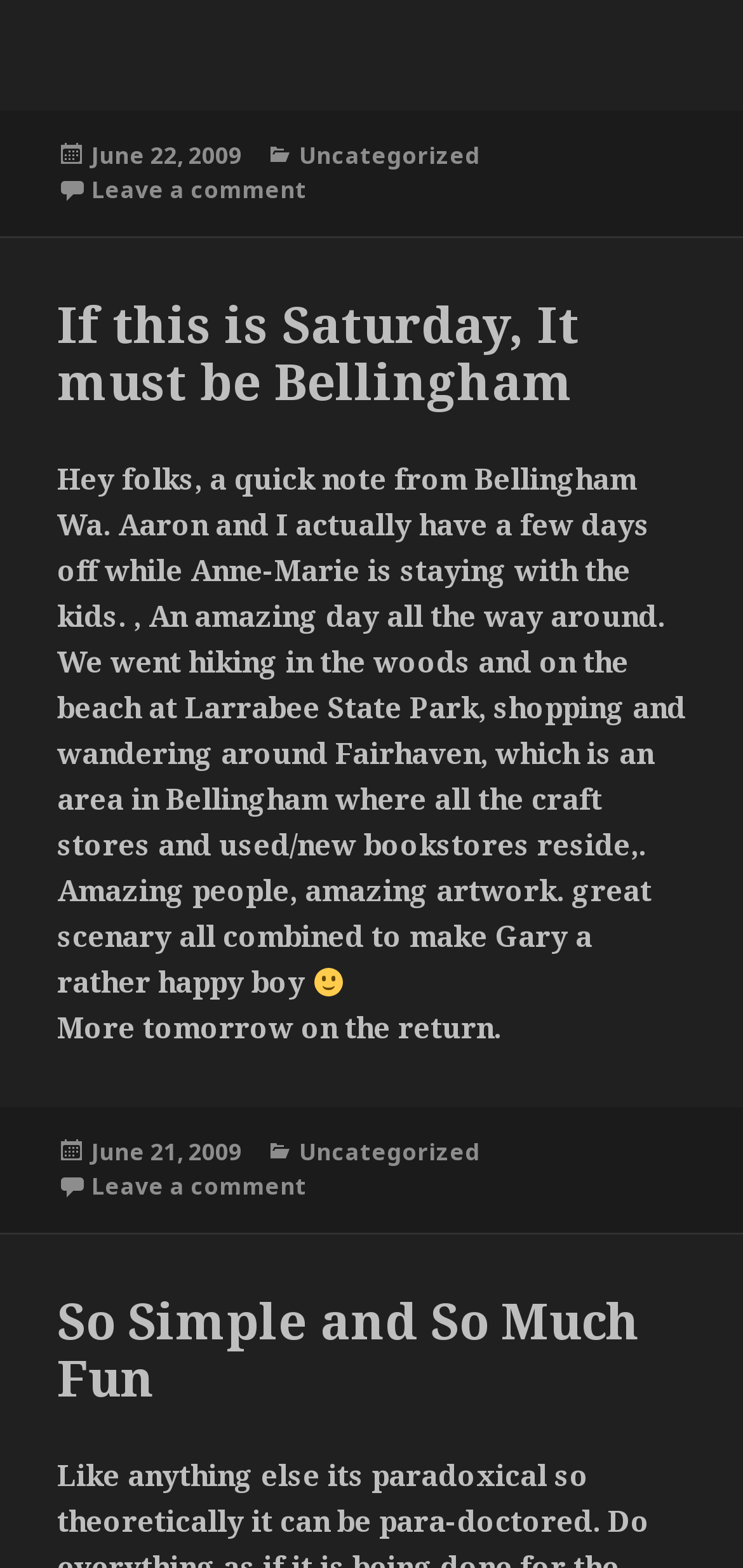Point out the bounding box coordinates of the section to click in order to follow this instruction: "Click on the link to view comments on 'Sunday-Dad’s day-Solstice'".

[0.123, 0.111, 0.413, 0.133]